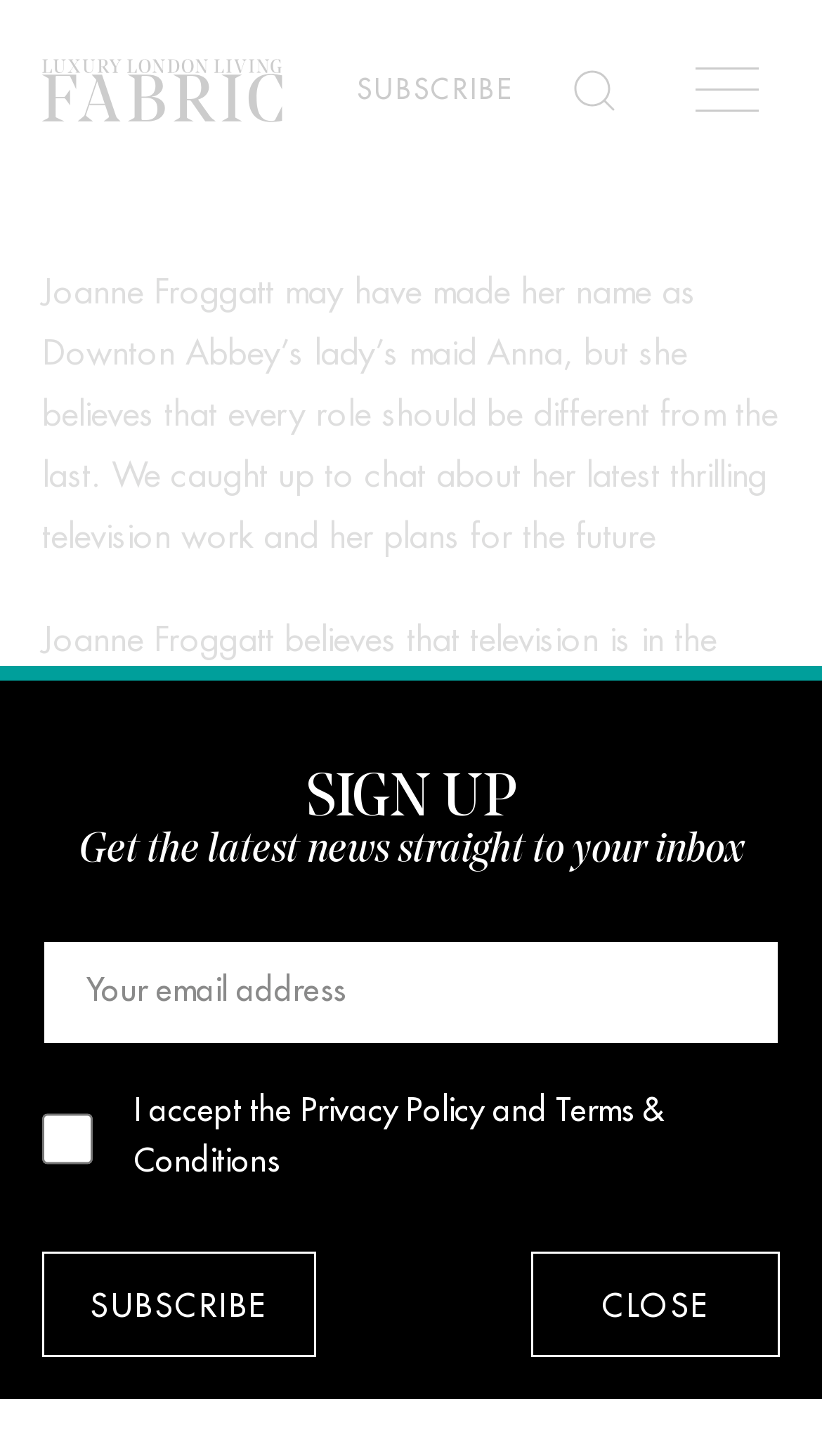What is the name of the successful series created by the Williams brothers?
Answer the question using a single word or phrase, according to the image.

The Missing